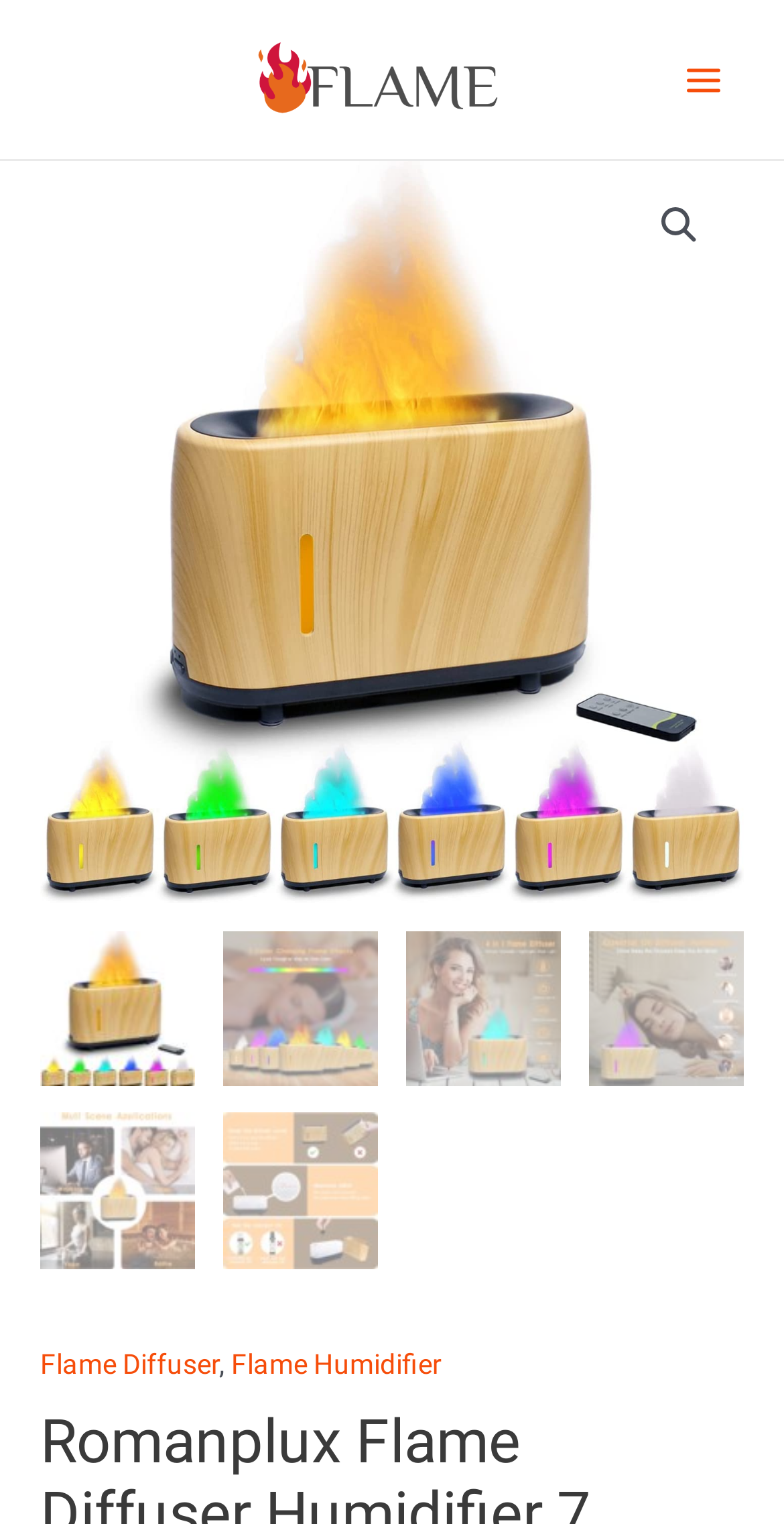How many links are in the main section?
Please use the image to provide a one-word or short phrase answer.

4